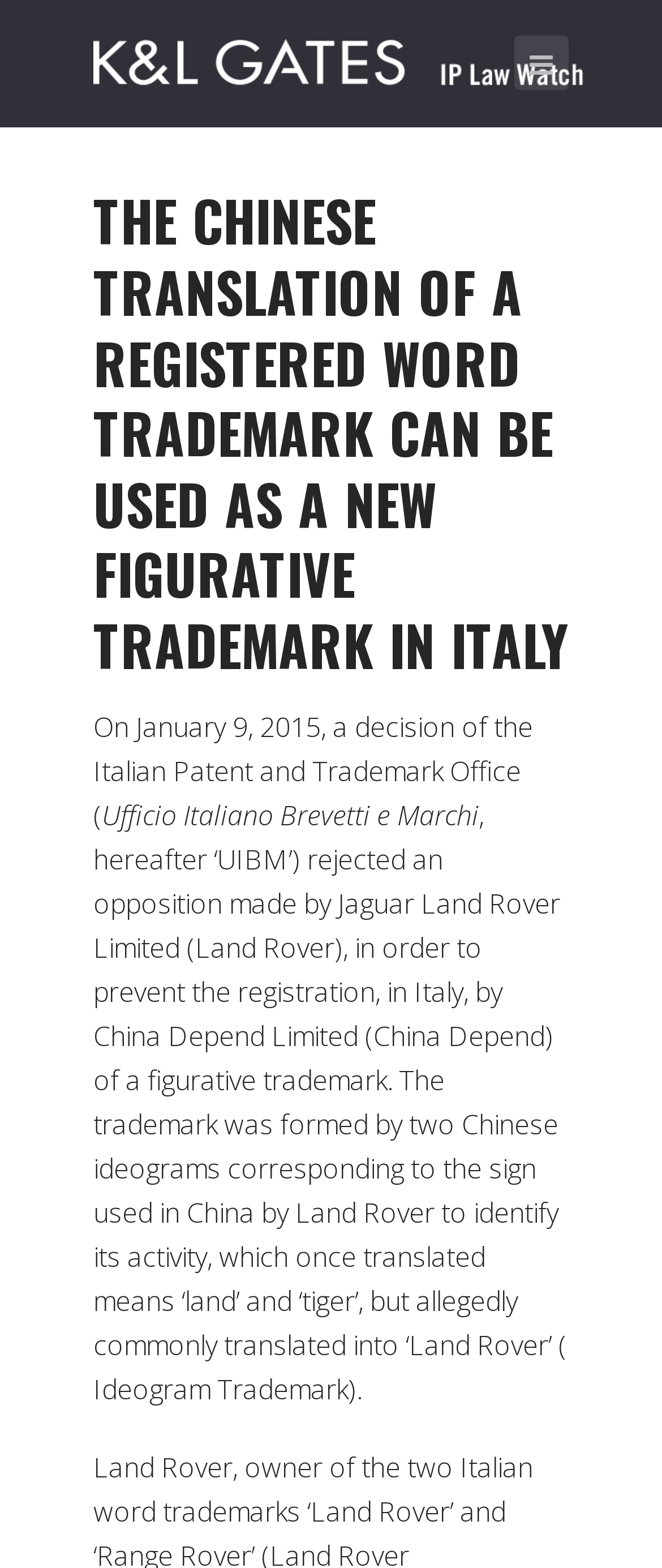For the element described, predict the bounding box coordinates as (top-left x, top-left y, bottom-right x, bottom-right y). All values should be between 0 and 1. Element description: title="mobile-btn"

[0.777, 0.023, 0.859, 0.057]